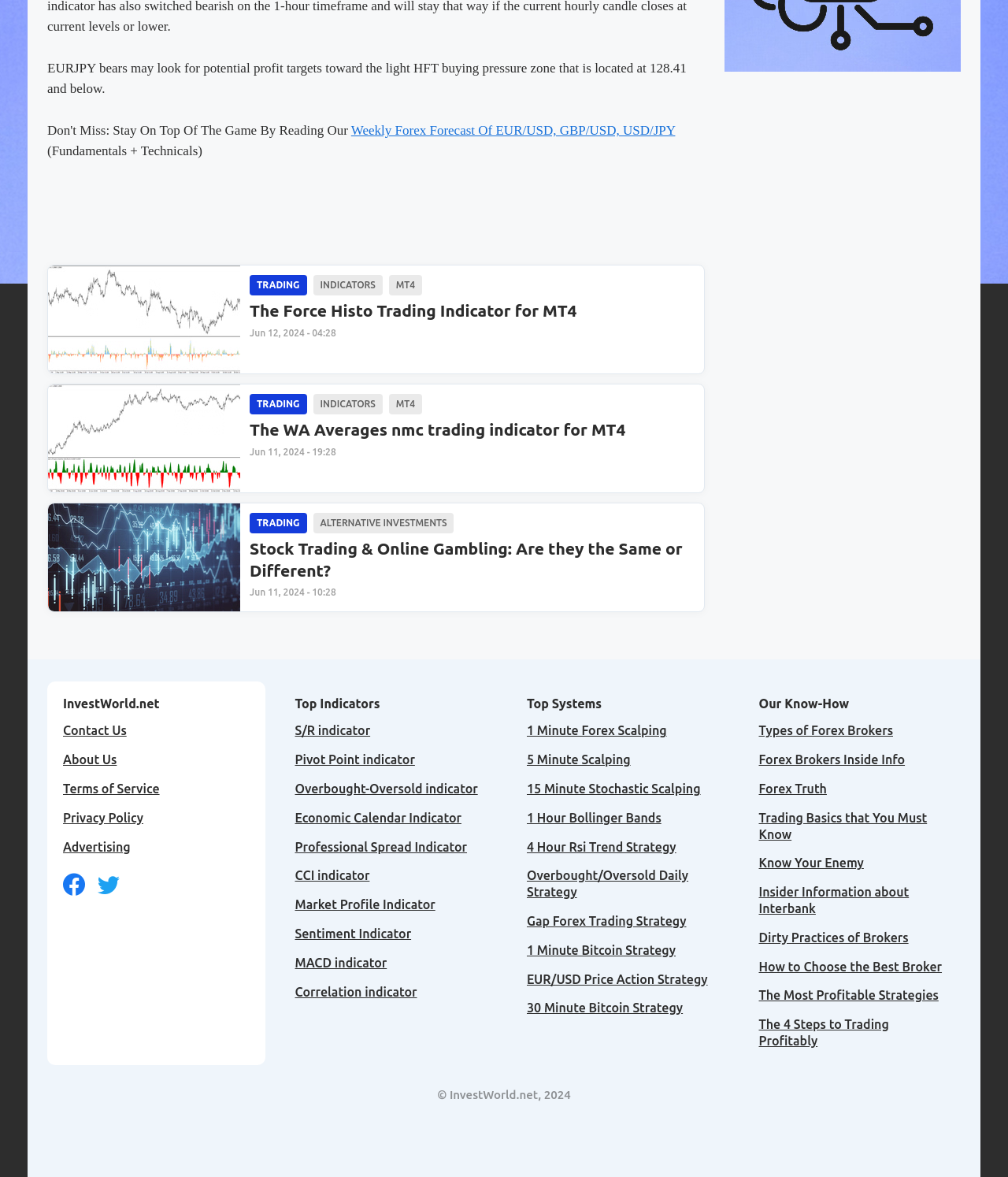What is the name of the website?
Please provide a comprehensive answer based on the visual information in the image.

The name of the website is InvestWorld.net, which can be found in the StaticText element with the text 'InvestWorld.net' at the bottom of the page.